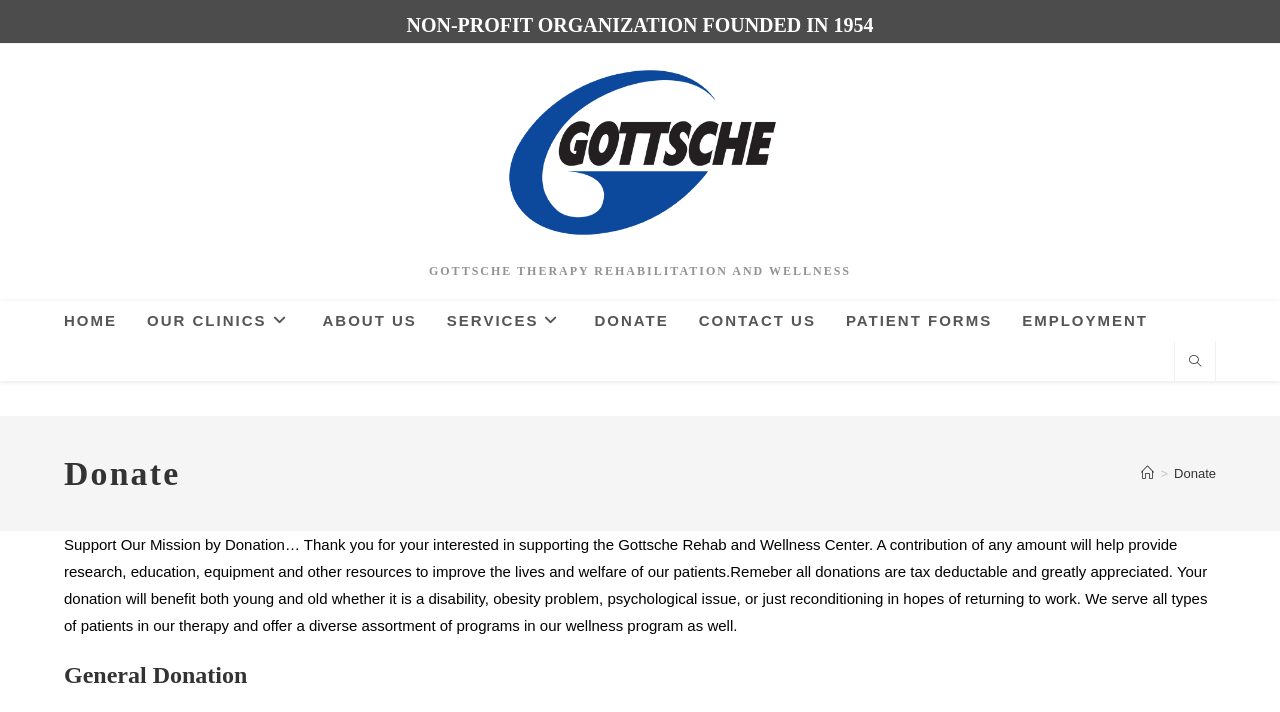Please determine the bounding box coordinates for the element that should be clicked to follow these instructions: "Click on the 'Gottsche Therapy Rehabilitation and Wellness' link".

[0.389, 0.2, 0.611, 0.224]